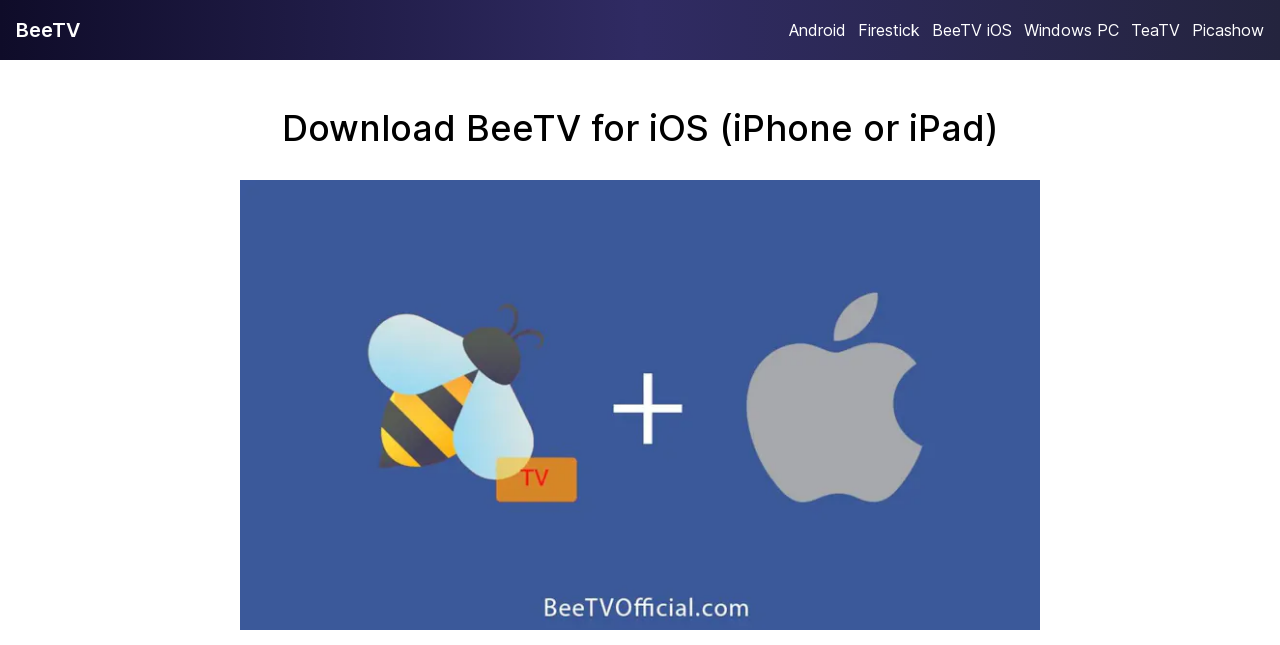What is the name of the app?
Give a one-word or short phrase answer based on the image.

BeeTV